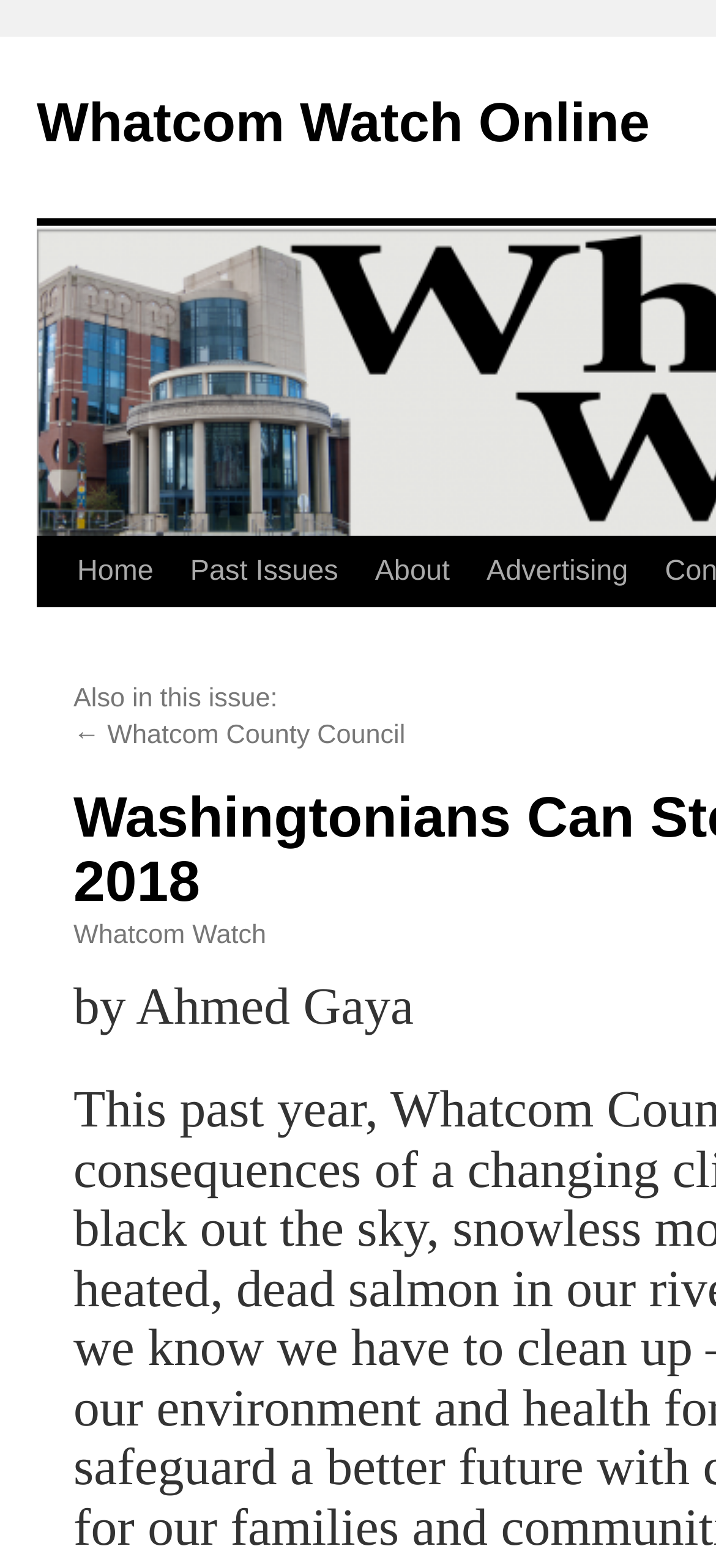Please identify the bounding box coordinates of the area I need to click to accomplish the following instruction: "read about Whatcom Watch".

[0.103, 0.587, 0.372, 0.606]